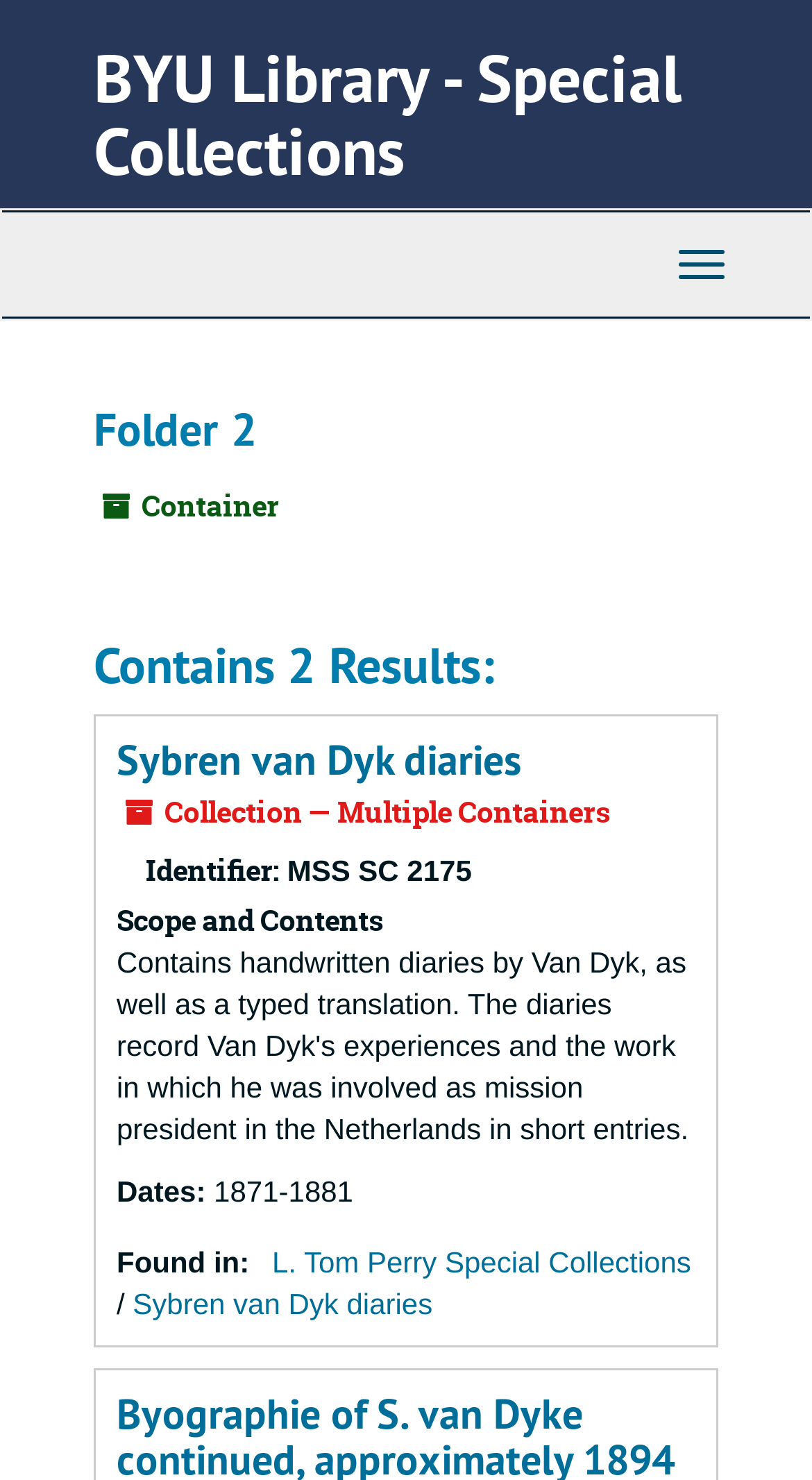Find the UI element described as: "Sybren van Dyk diaries" and predict its bounding box coordinates. Ensure the coordinates are four float numbers between 0 and 1, [left, top, right, bottom].

[0.164, 0.87, 0.533, 0.892]